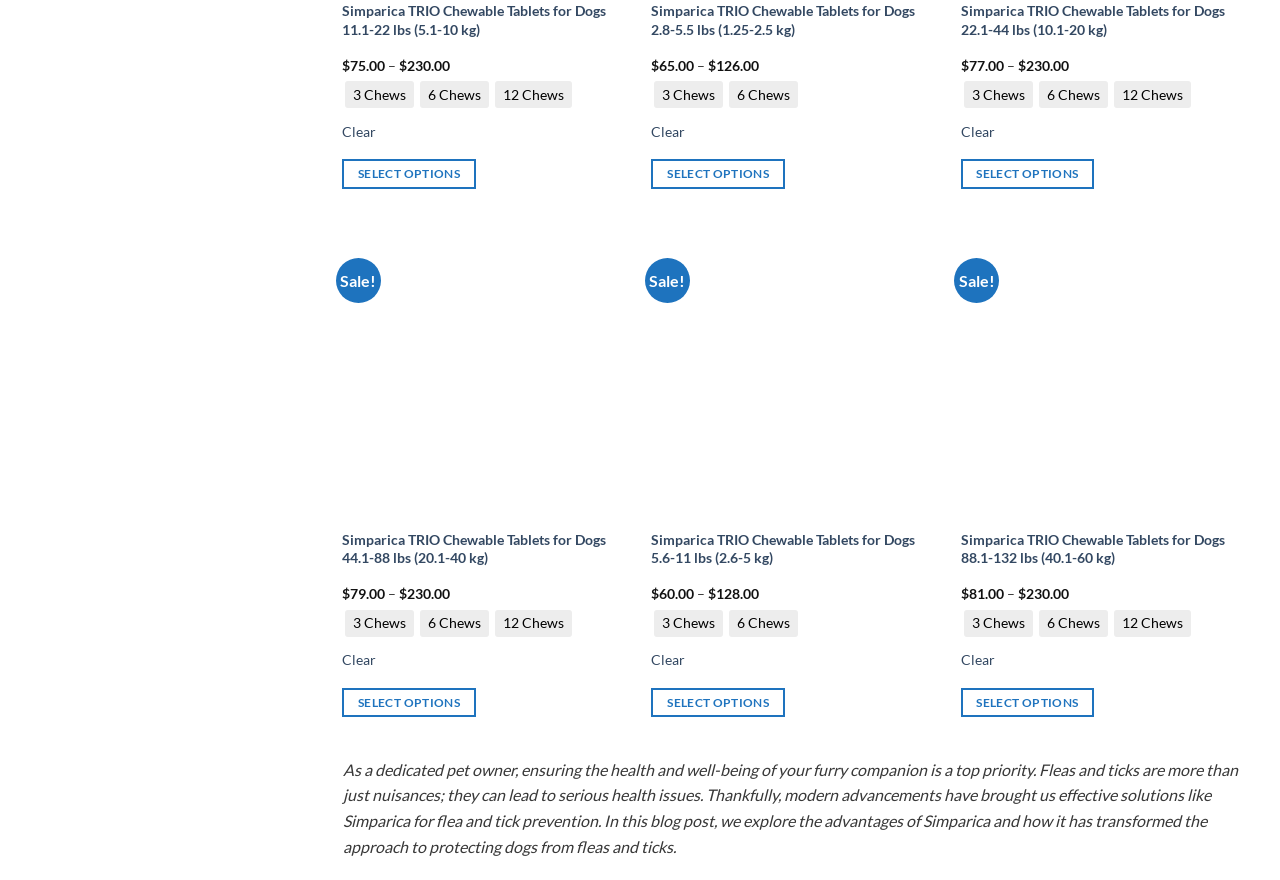Please identify the coordinates of the bounding box that should be clicked to fulfill this instruction: "Select options for 'Simparica TRIO Chewable Tablets for Dogs 11.1-22 lbs (5.1-10 kg)'".

[0.267, 0.181, 0.372, 0.214]